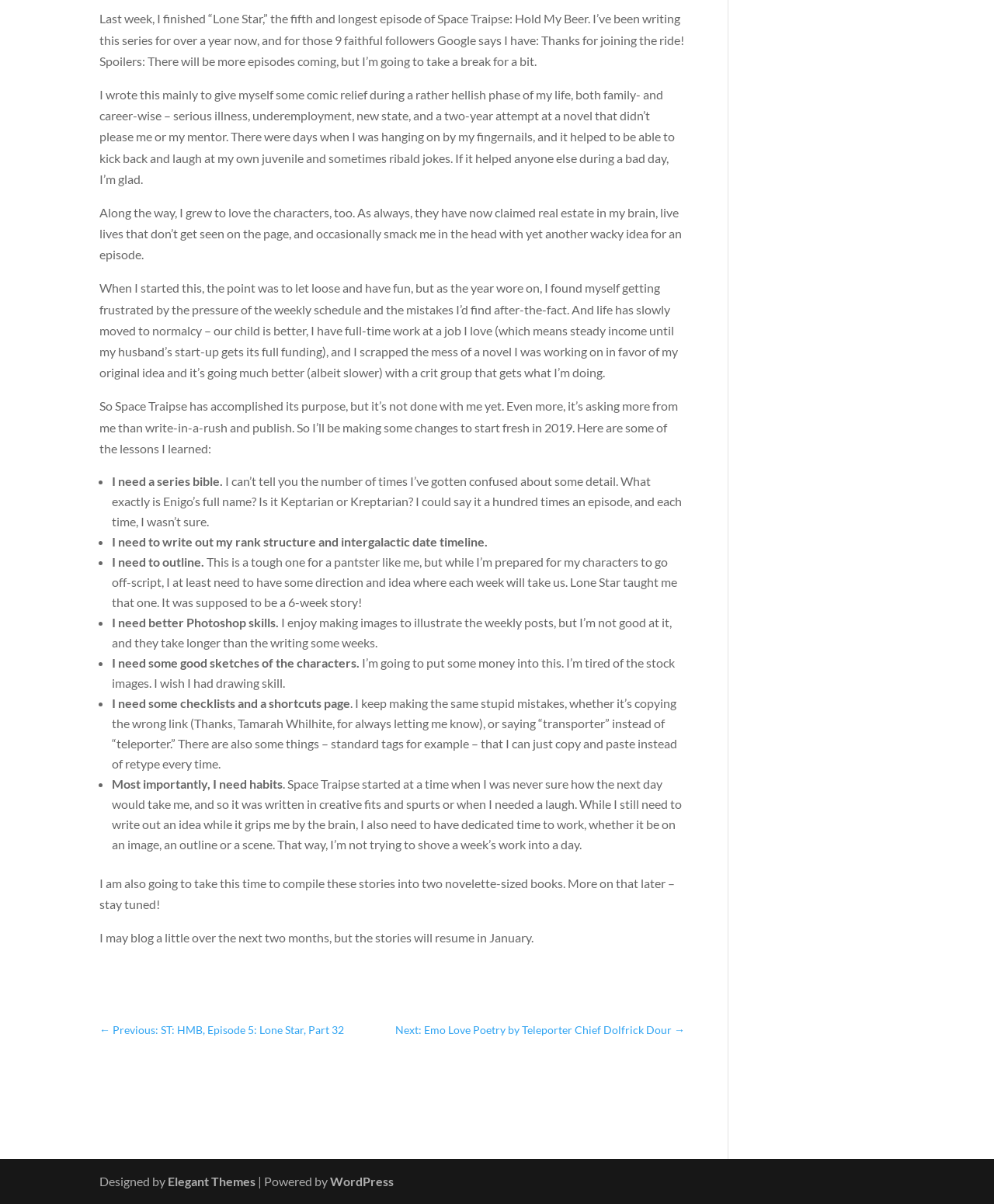Find and provide the bounding box coordinates for the UI element described here: "Elegant Themes". The coordinates should be given as four float numbers between 0 and 1: [left, top, right, bottom].

[0.169, 0.975, 0.257, 0.987]